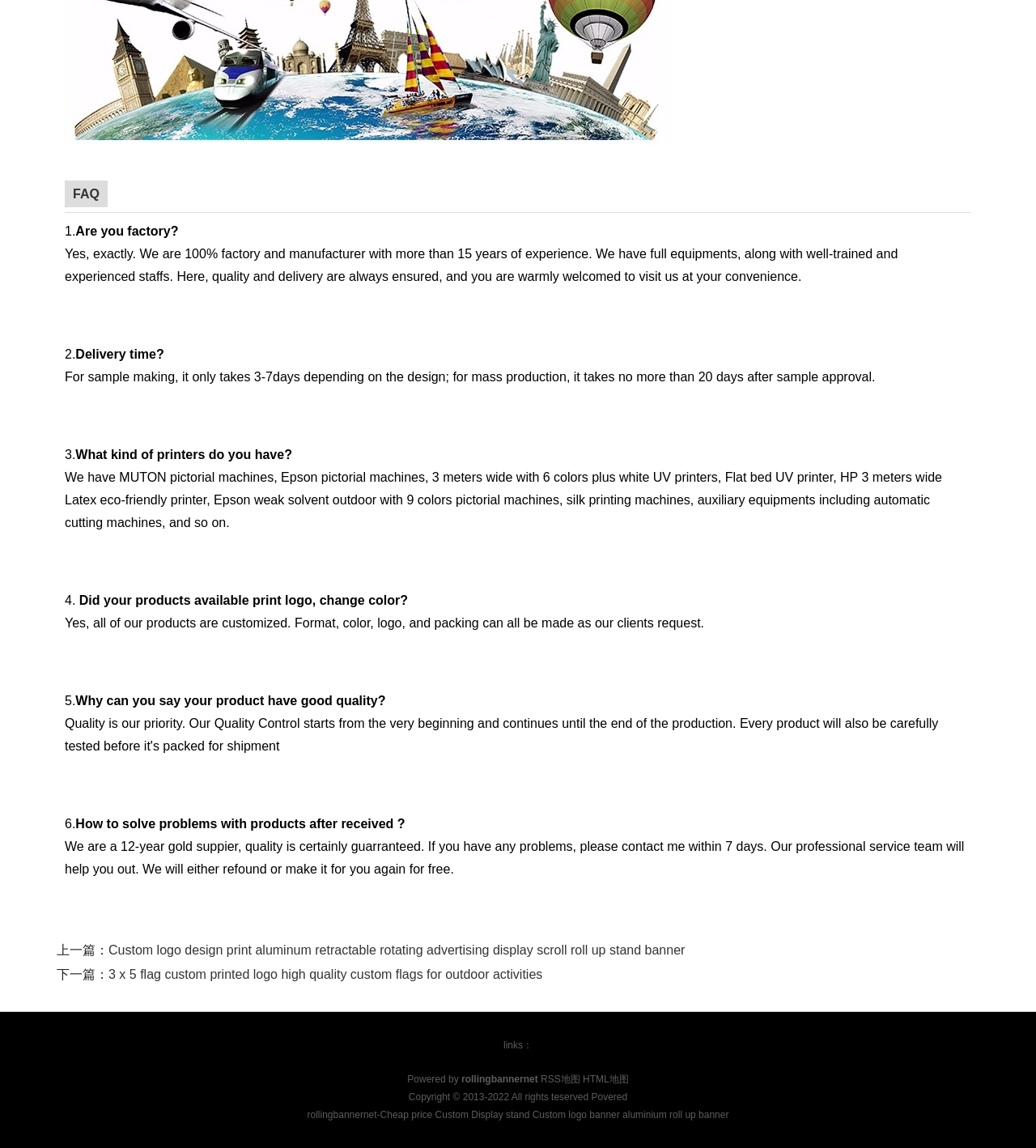How to solve problems with products after receiving?
Could you answer the question with a detailed and thorough explanation?

According to the FAQ section, if there are any problems with the products after receiving, clients should contact the company within 7 days, and the professional service team will help solve the problem, either by refunding or making it again for free.